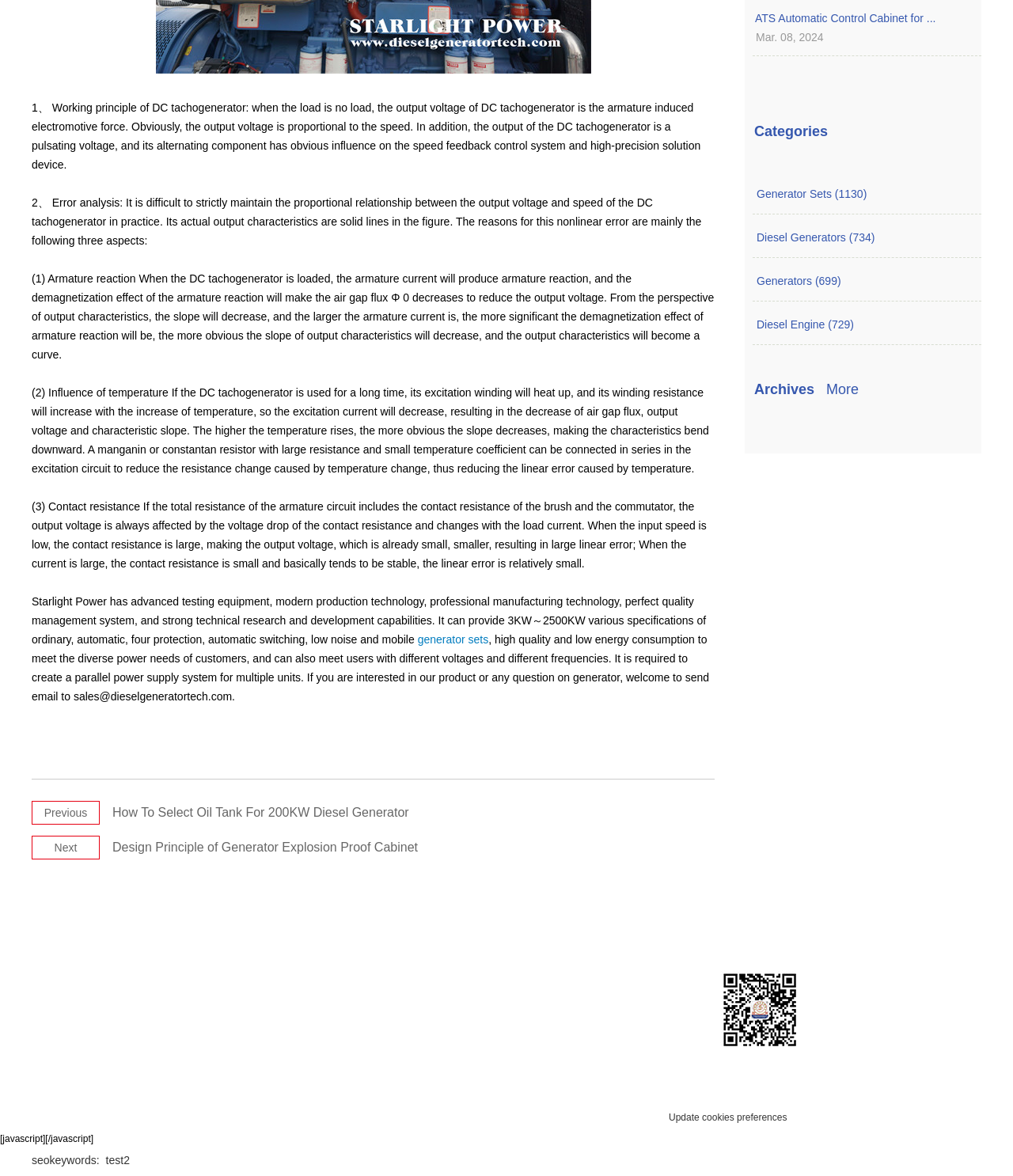Please identify the bounding box coordinates of the element's region that I should click in order to complete the following instruction: "Click the 'Next' link". The bounding box coordinates consist of four float numbers between 0 and 1, i.e., [left, top, right, bottom].

[0.054, 0.715, 0.076, 0.726]